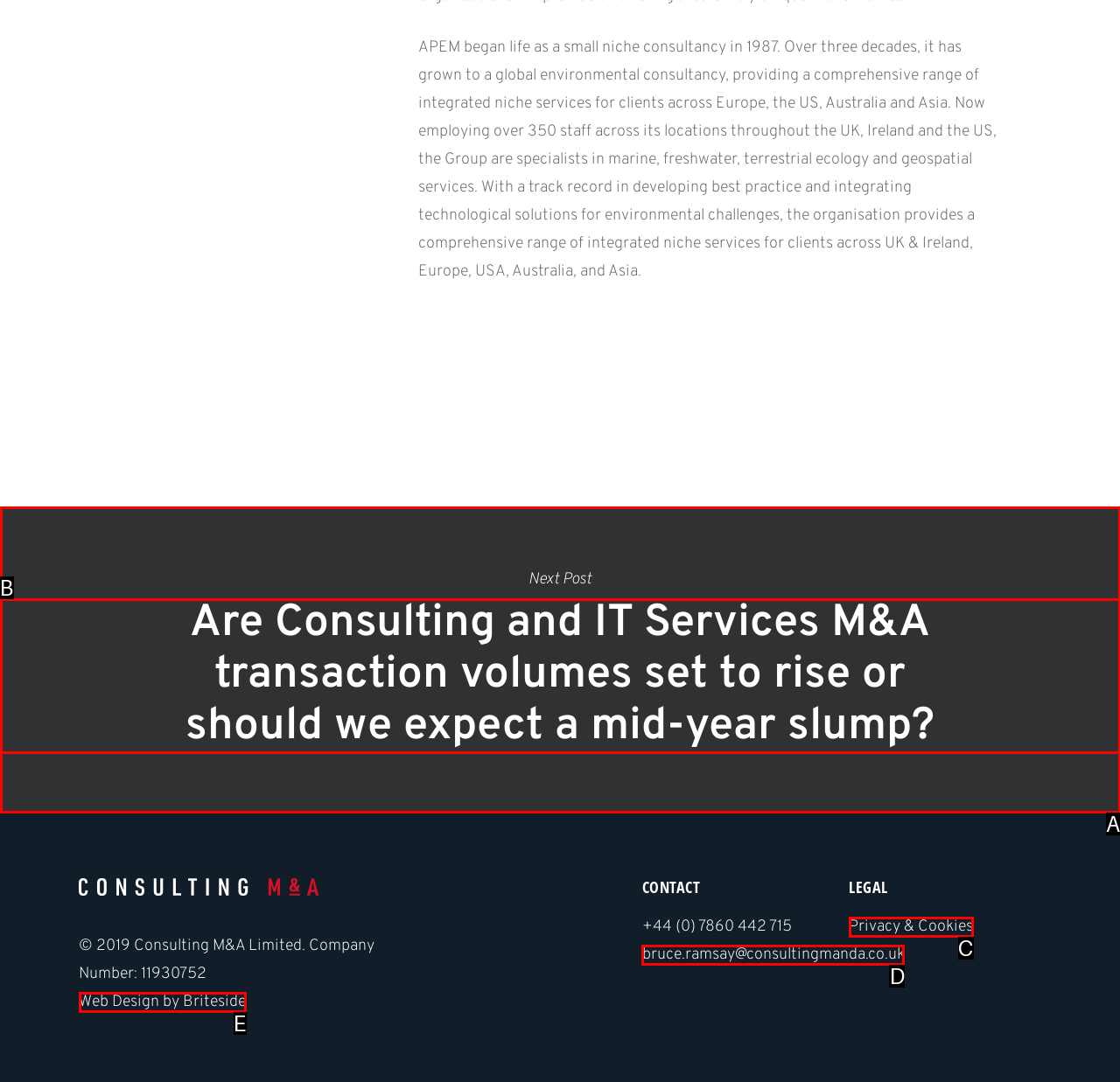Given the description: Web Design by Briteside, identify the matching HTML element. Provide the letter of the correct option.

E